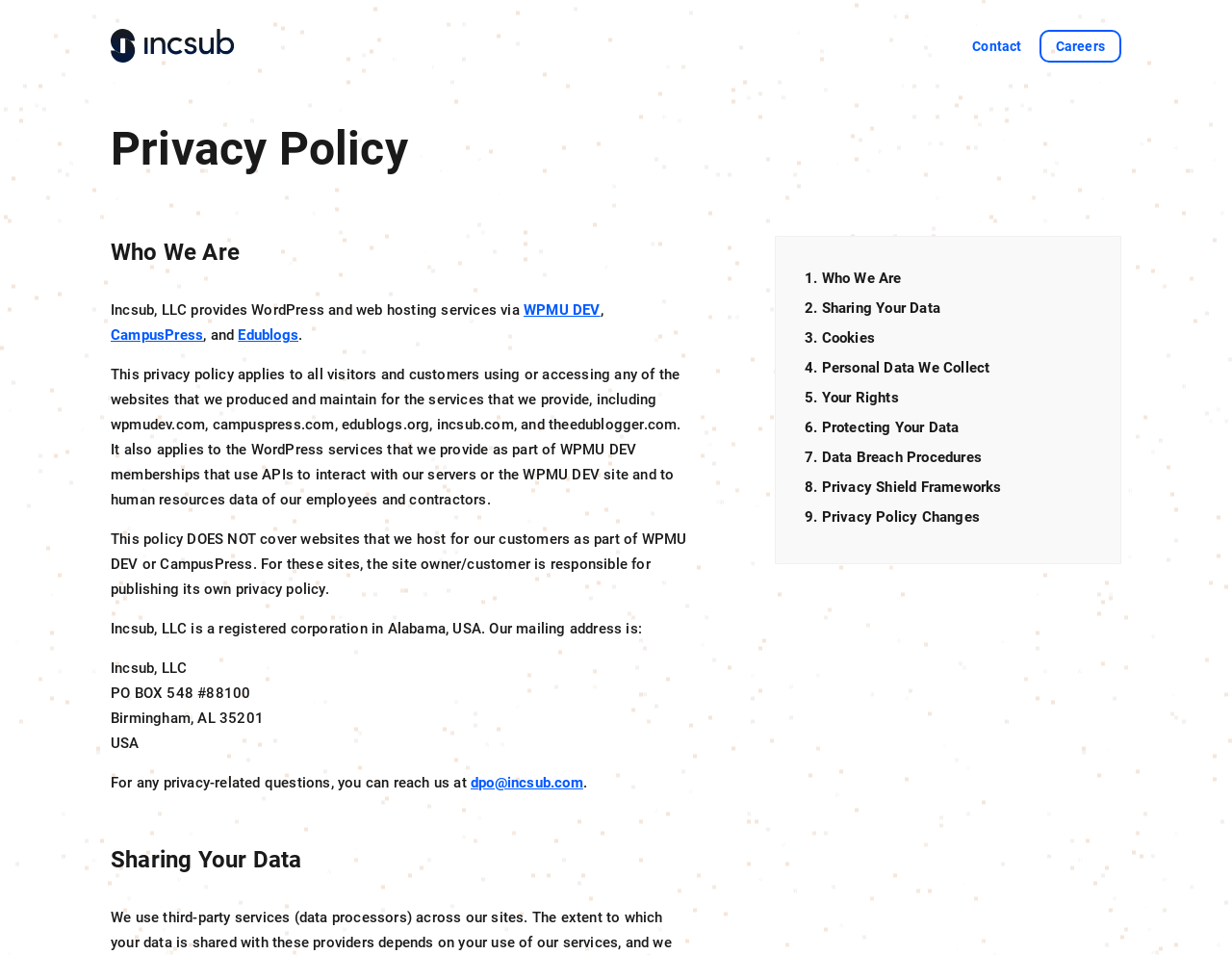Detail the webpage's structure and highlights in your description.

The webpage is about the privacy policy of Incsub, LLC, a company that provides WordPress and web hosting services. At the top of the page, there is a navigation bar with an Incsub logo on the left and a main menu on the right, containing links to "Contact" and "Careers". 

Below the navigation bar, there is a heading that reads "Privacy Policy" followed by a table of contents with links to different sections of the policy, including "Who We Are", "Sharing Your Data", "Cookies", and more.

The main content of the page starts with a section titled "Who We Are", which describes Incsub, LLC as a company that provides WordPress and web hosting services via WPMU DEV, CampusPress, and Edublogs. This section also mentions that the privacy policy applies to all visitors and customers using or accessing any of the websites that Incsub produces and maintains.

Below this section, there is a paragraph of text that explains the scope of the privacy policy, including which websites and services it applies to. There is also a note that the policy does not cover websites that Incsub hosts for its customers.

Further down the page, there is a section that provides contact information for Incsub, LLC, including a mailing address and an email address for privacy-related questions. The page also contains other sections, including "Sharing Your Data", which is not fully described in the provided accessibility tree.